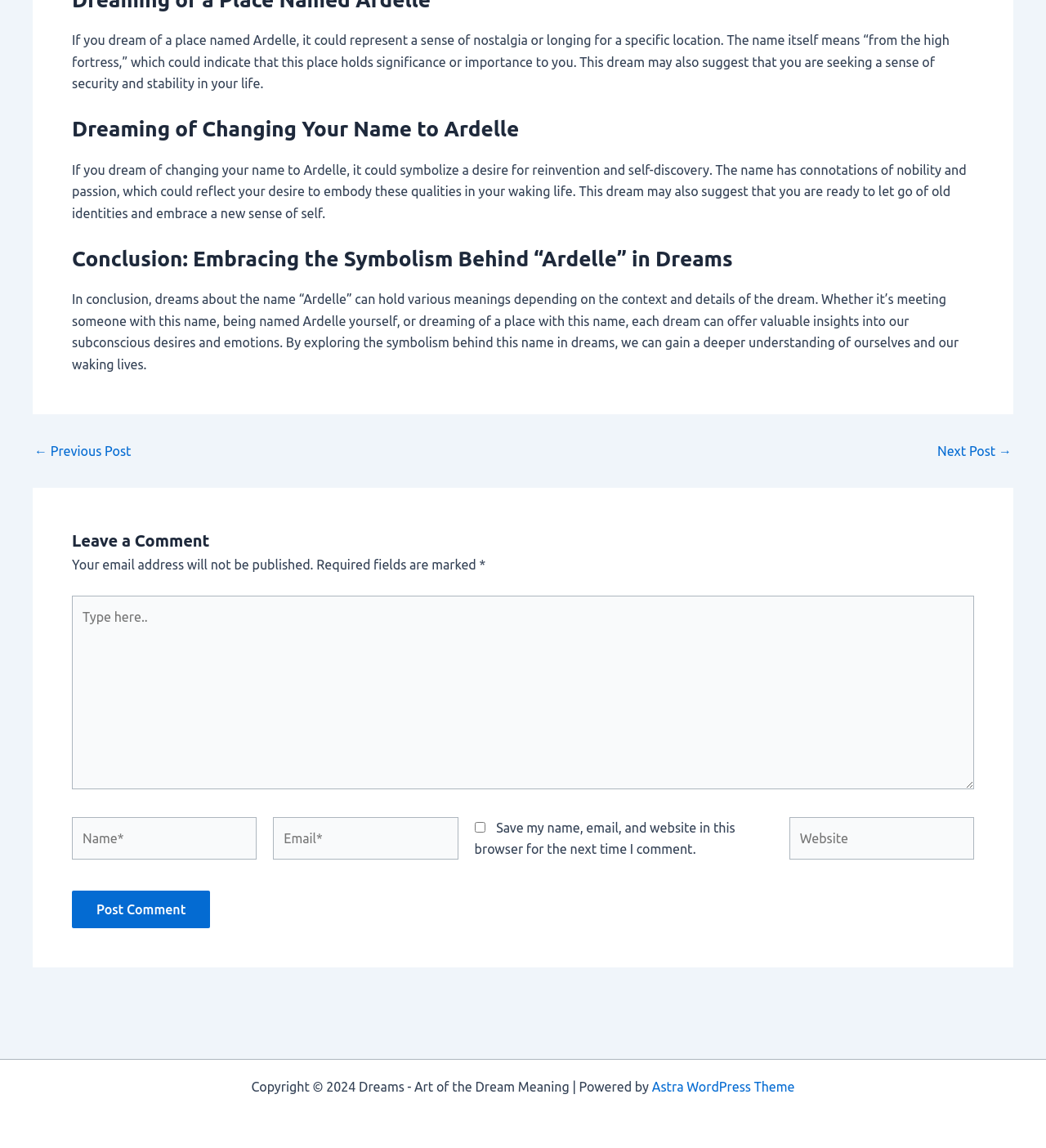Determine the bounding box coordinates of the clickable element to complete this instruction: "Click on Financial Software Ltd.". Provide the coordinates in the format of four float numbers between 0 and 1, [left, top, right, bottom].

None